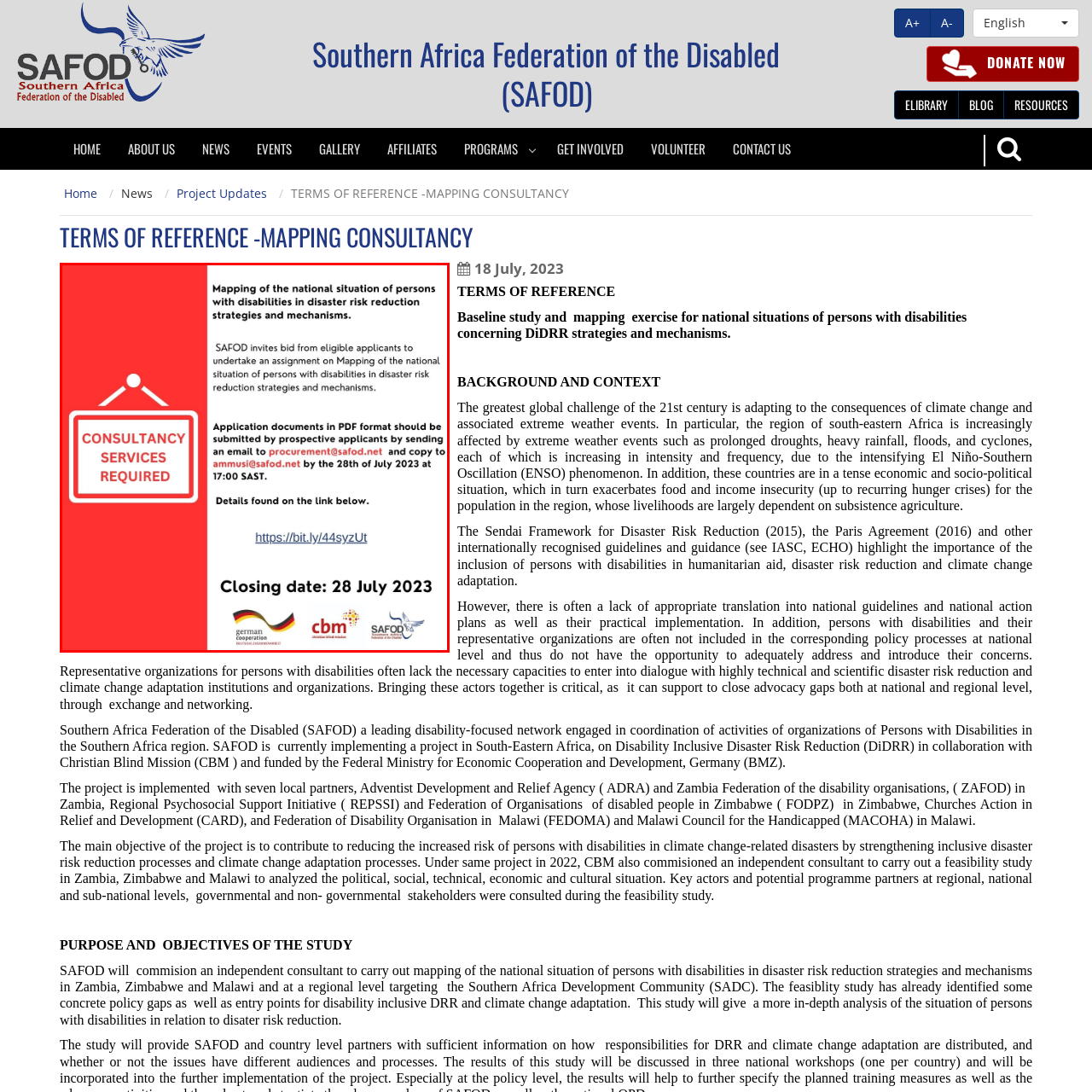Observe the image area highlighted by the pink border and answer the ensuing question in detail, using the visual cues: 
What organizations support this initiative?

The announcement mentions that the project is supported by organizations such as the German Cooperation and Christian Blind Mission (CBM), indicating that these organizations are involved in or backing this initiative.